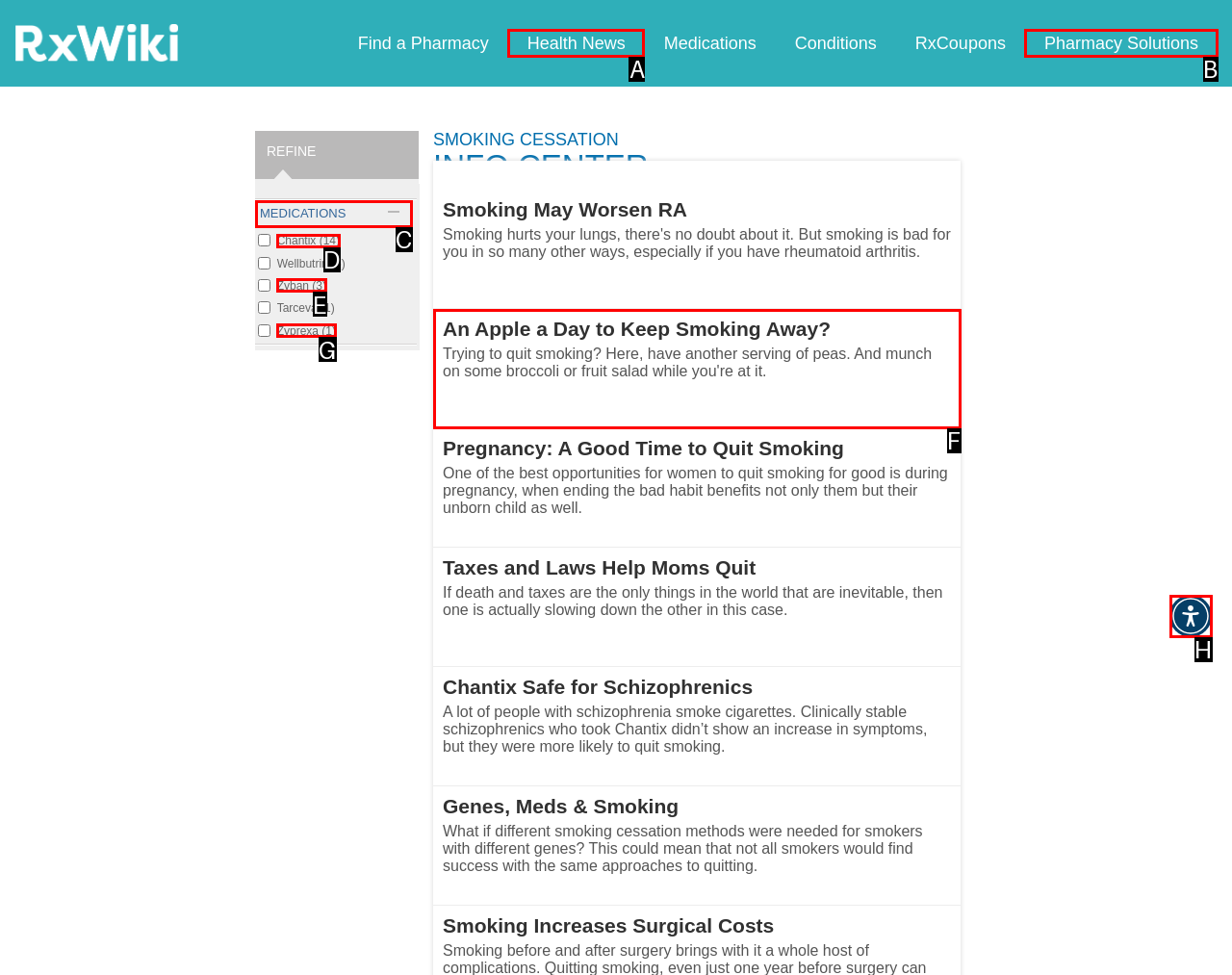Given the description: Broths & Soups, select the HTML element that best matches it. Reply with the letter of your chosen option.

None